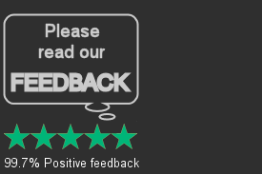What is the percentage of positive feedback?
Based on the screenshot, respond with a single word or phrase.

99.7%